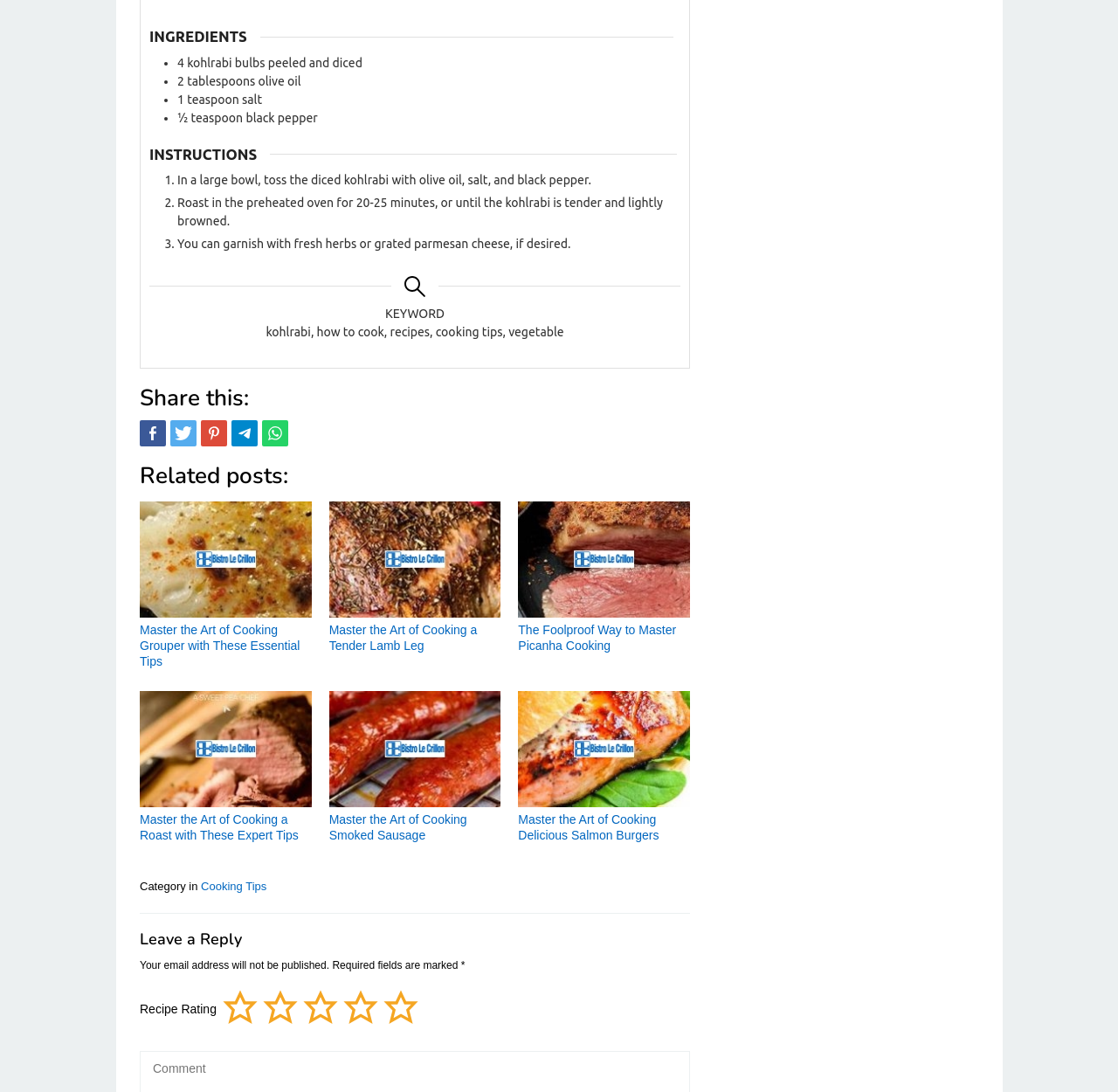What is the main ingredient in the recipe?
Based on the screenshot, give a detailed explanation to answer the question.

The main ingredient in the recipe is kohlrabi, which is mentioned in the 'INGREDIENTS' section of the webpage. The section lists 'kohlrabi bulbs' as the first ingredient, indicating that kohlrabi is the primary ingredient in the recipe.